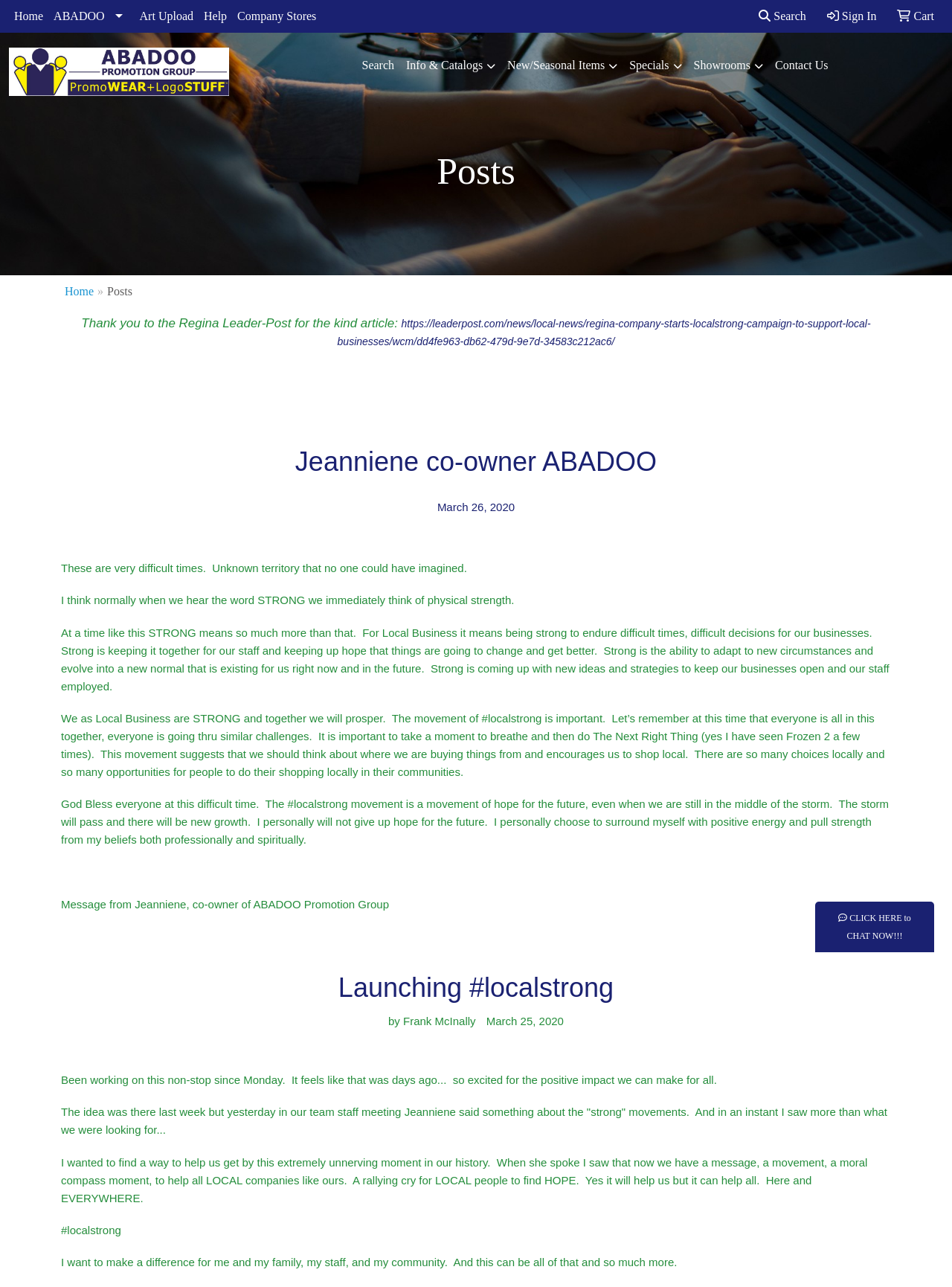Answer the question below in one word or phrase:
Who is the co-owner of ABADOO Promotion Group?

Jeanniene